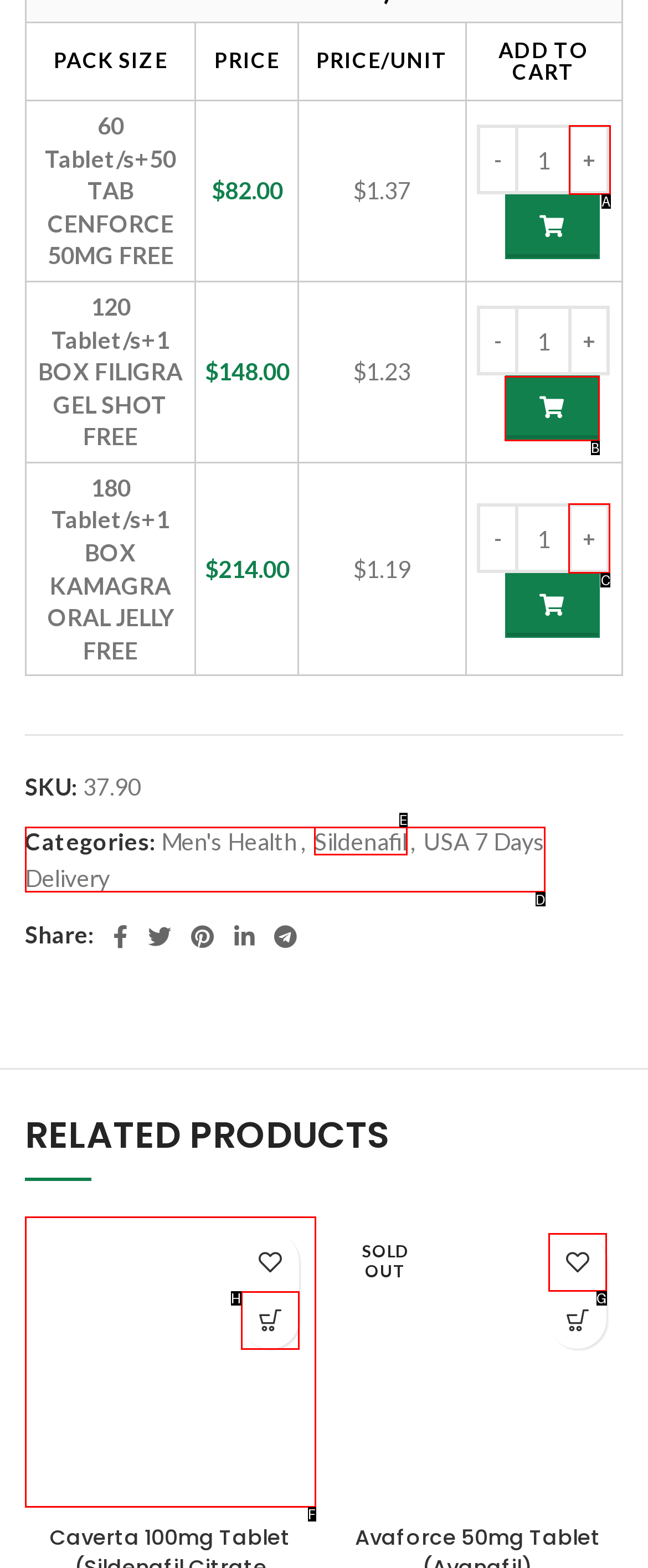Select the appropriate HTML element that needs to be clicked to execute the following task: Increase the quantity of 'Penegra 25mg Tablet'. Respond with the letter of the option.

A